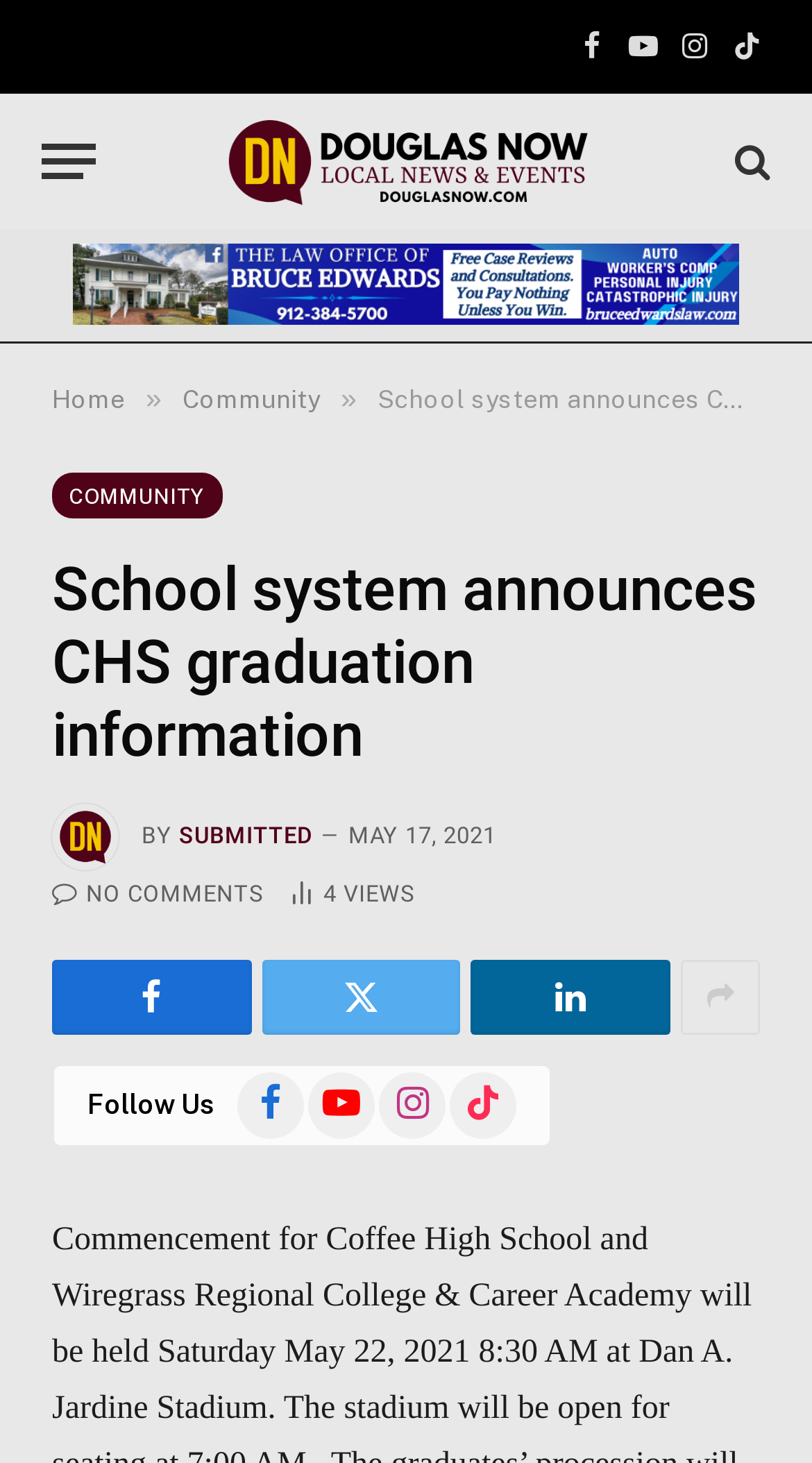Bounding box coordinates are specified in the format (top-left x, top-left y, bottom-right x, bottom-right y). All values are floating point numbers bounded between 0 and 1. Please provide the bounding box coordinate of the region this sentence describes: Facebook

[0.064, 0.656, 0.309, 0.707]